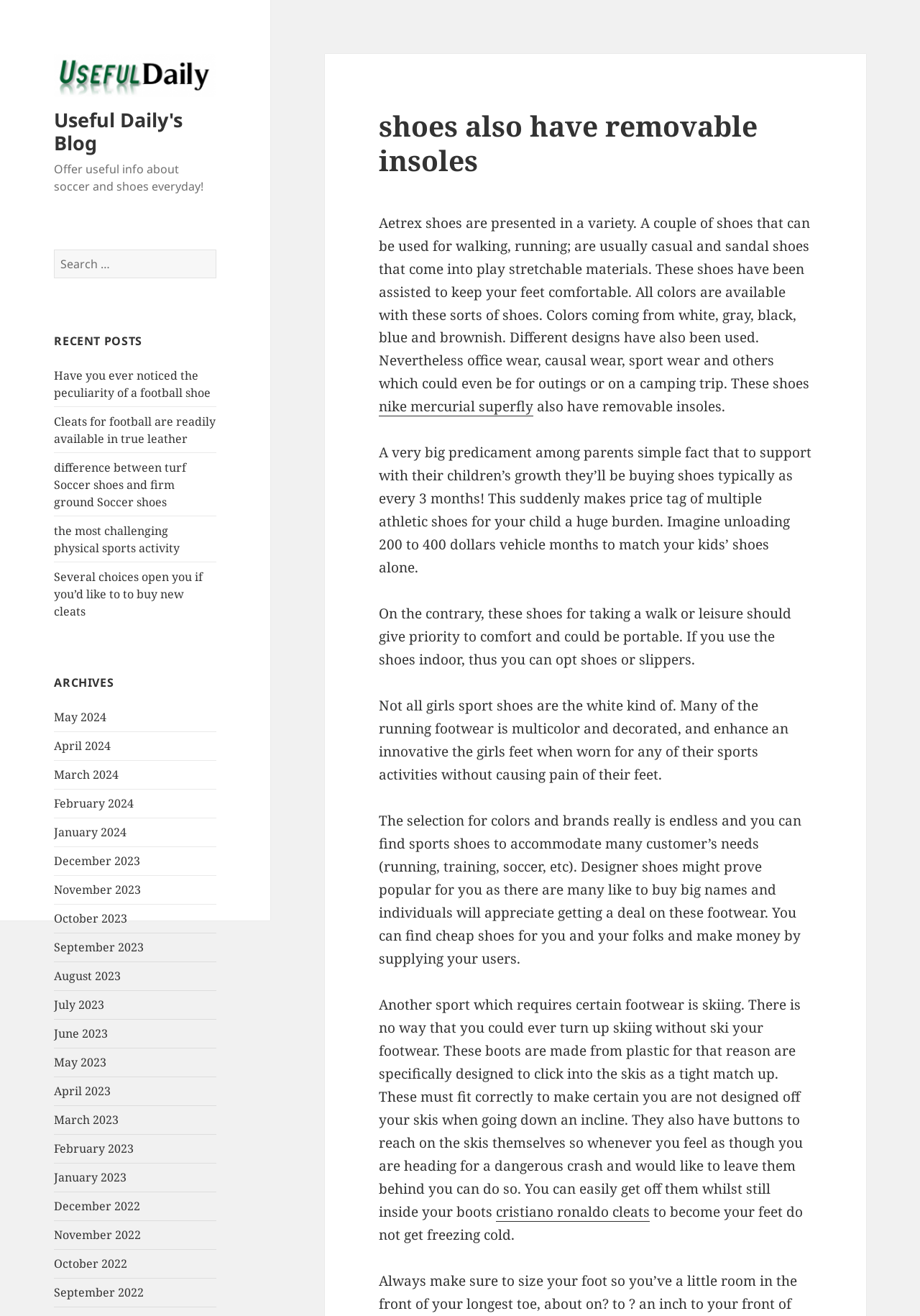Identify the main title of the webpage and generate its text content.

shoes also have removable insoles